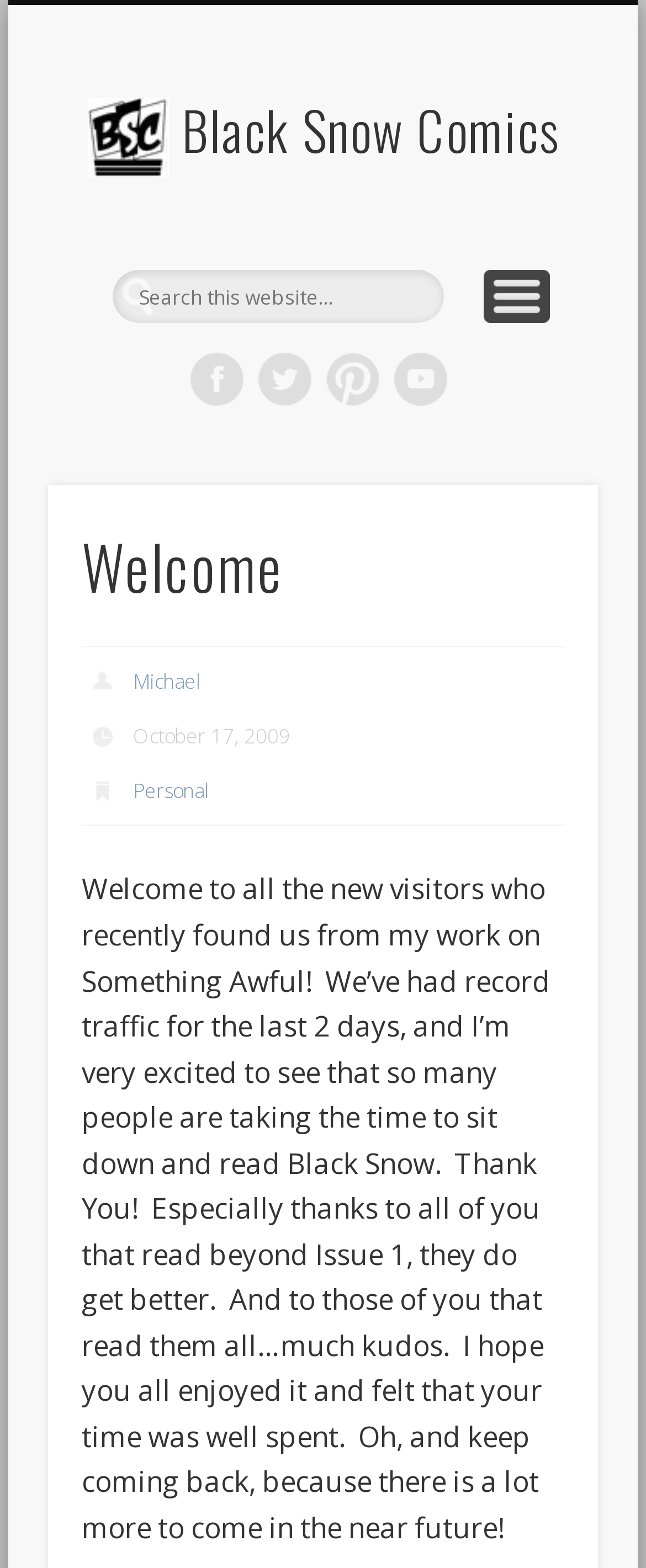What is the author's name?
Give a one-word or short phrase answer based on the image.

Michael